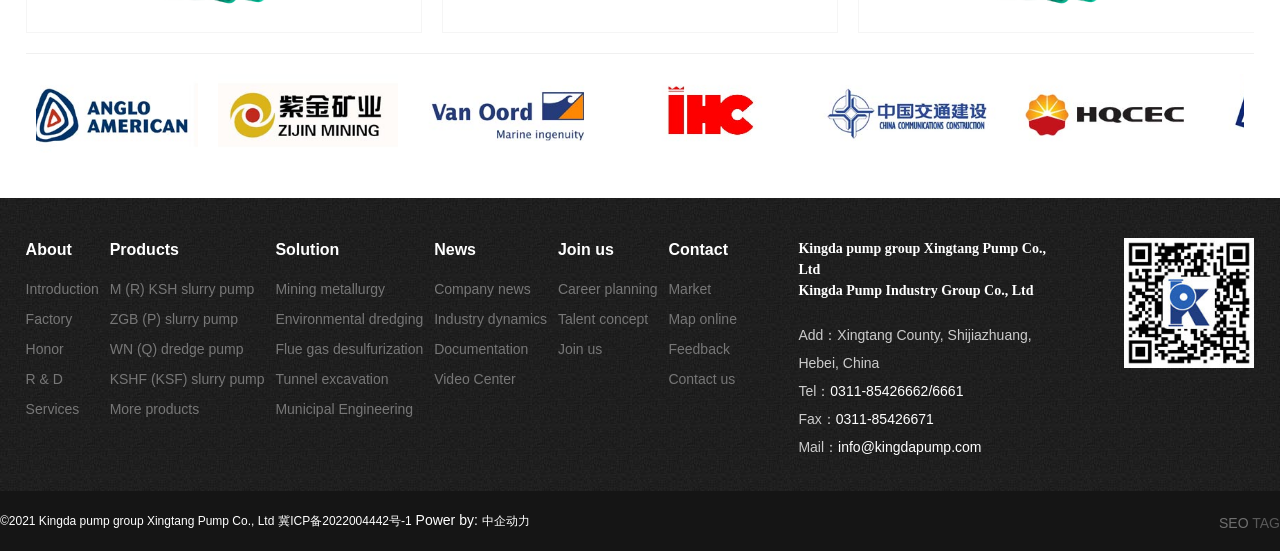Please identify the bounding box coordinates of the element's region that needs to be clicked to fulfill the following instruction: "Contact the company via phone". The bounding box coordinates should consist of four float numbers between 0 and 1, i.e., [left, top, right, bottom].

[0.649, 0.695, 0.753, 0.724]